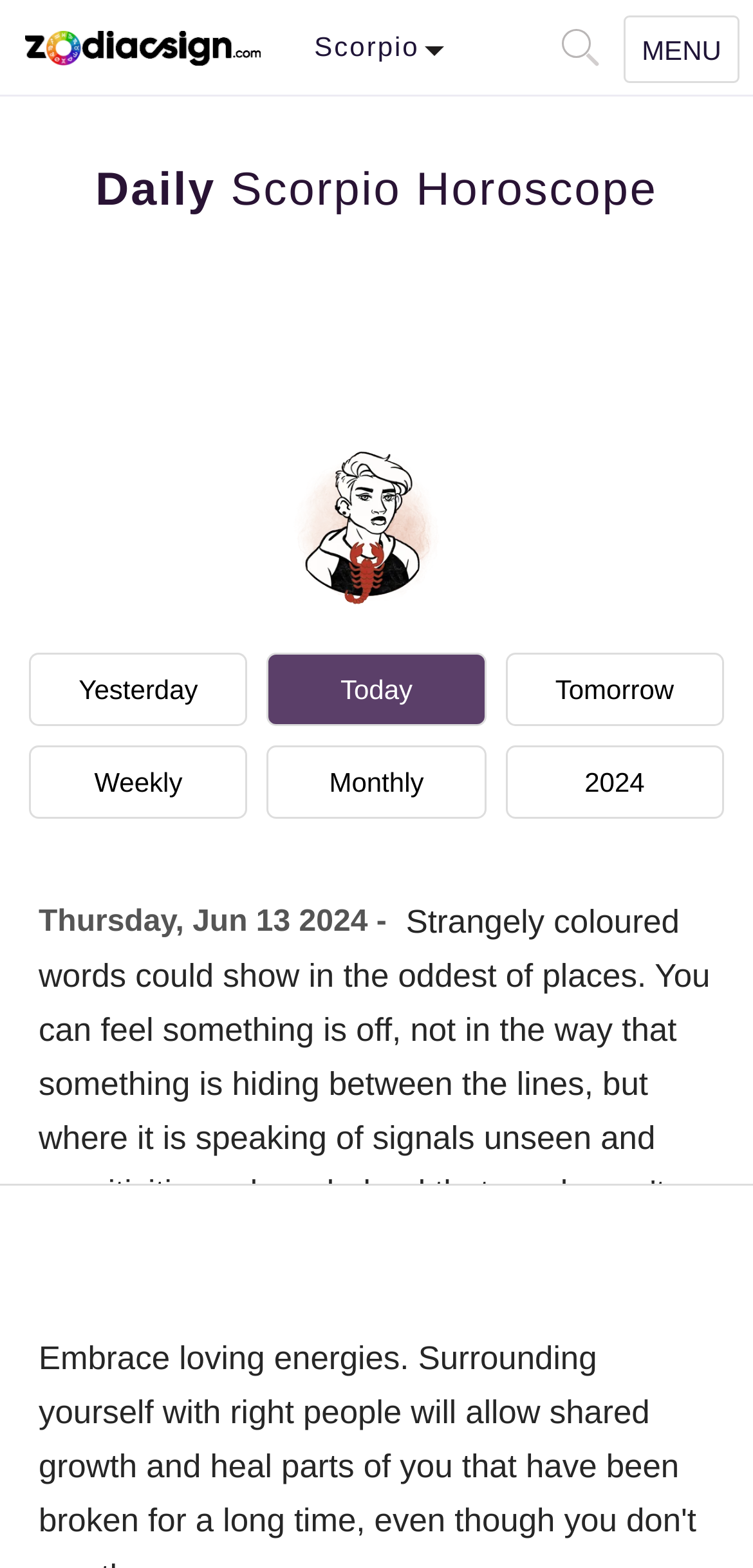Please find the bounding box coordinates for the clickable element needed to perform this instruction: "View yesterday's horoscope".

[0.038, 0.416, 0.329, 0.463]